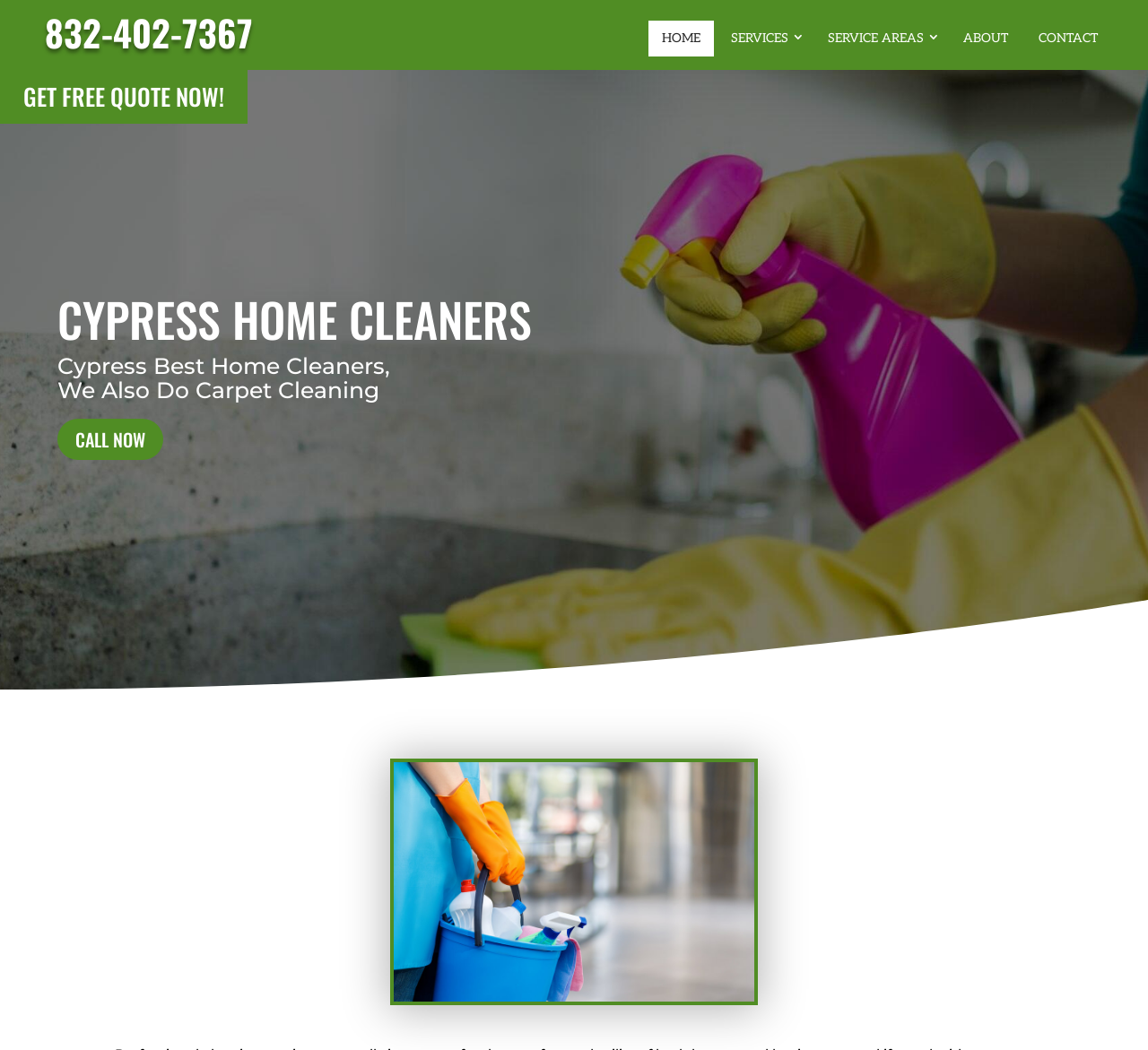Describe all the visual and textual components of the webpage comprehensively.

The webpage is the homepage of Cypress Home Cleaners. At the top left, there is a phone number "832-402-7367" displayed. Below it, there is a navigation menu with five links: "HOME", "SERVICES 3", "SERVICE AREAS 3", "ABOUT", and "CONTACT", which are aligned horizontally and evenly spaced. 

On the left side of the page, there is a prominent call-to-action button "GET FREE QUOTE NOW!" that stands out. Above it, the company name "CYPRESS HOME CLEANERS" is displayed in a large font size, serving as a heading. Below the company name, there are two lines of text: "Cypress Best Home Cleaners," and "We Also Do Carpet Cleaning", which provide a brief introduction to the company's services.

On the right side of the page, there is a "CALL NOW" button with a phone icon. At the bottom right, there is a large image that takes up most of the page's width, but its content is not specified.